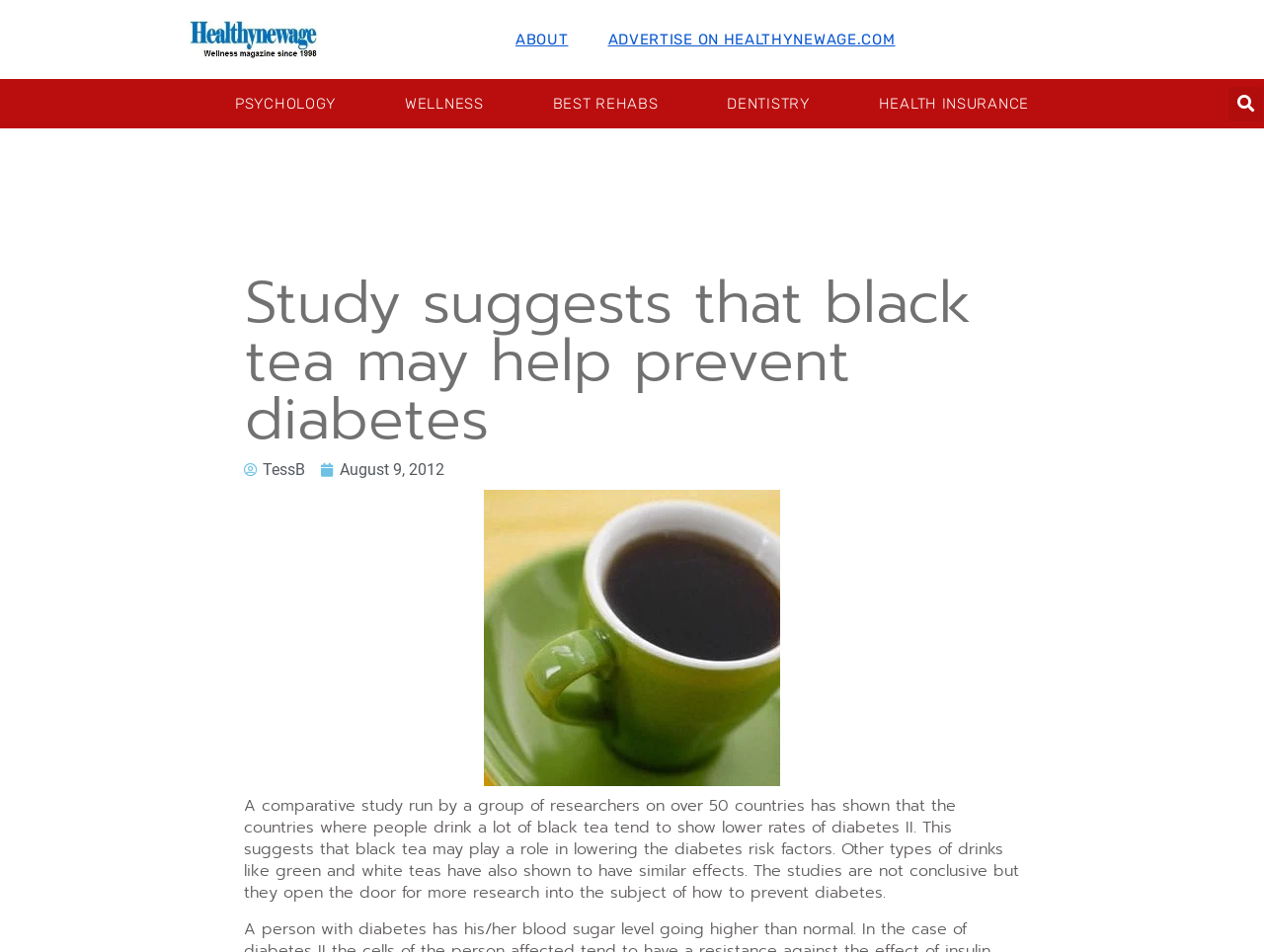Identify and provide the title of the webpage.

﻿Study suggests that black tea may help prevent diabetes